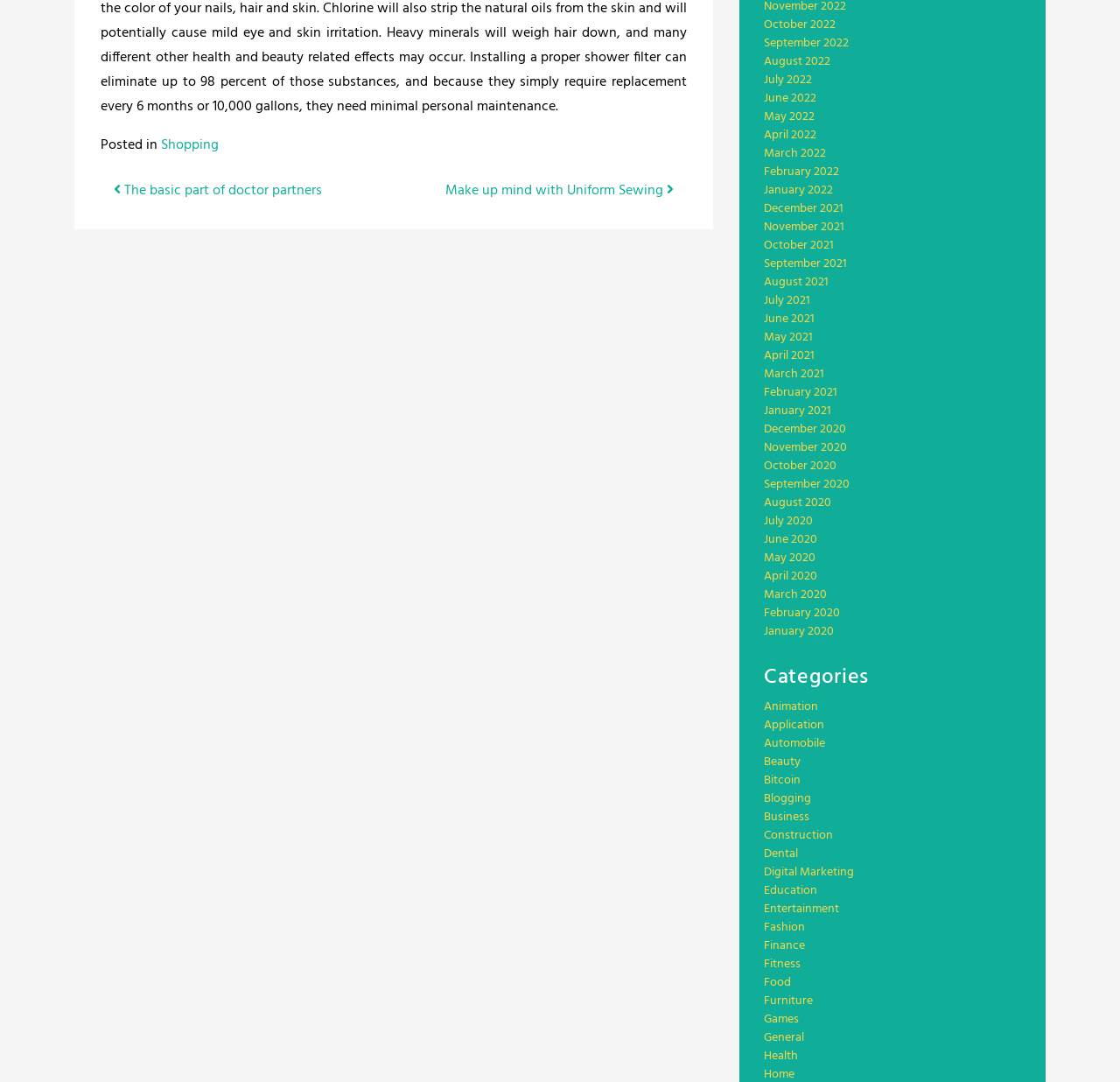Determine the bounding box coordinates of the UI element described below. Use the format (top-left x, top-left y, bottom-right x, bottom-right y) with floating point numbers between 0 and 1: Digital Marketing

[0.682, 0.797, 0.762, 0.816]